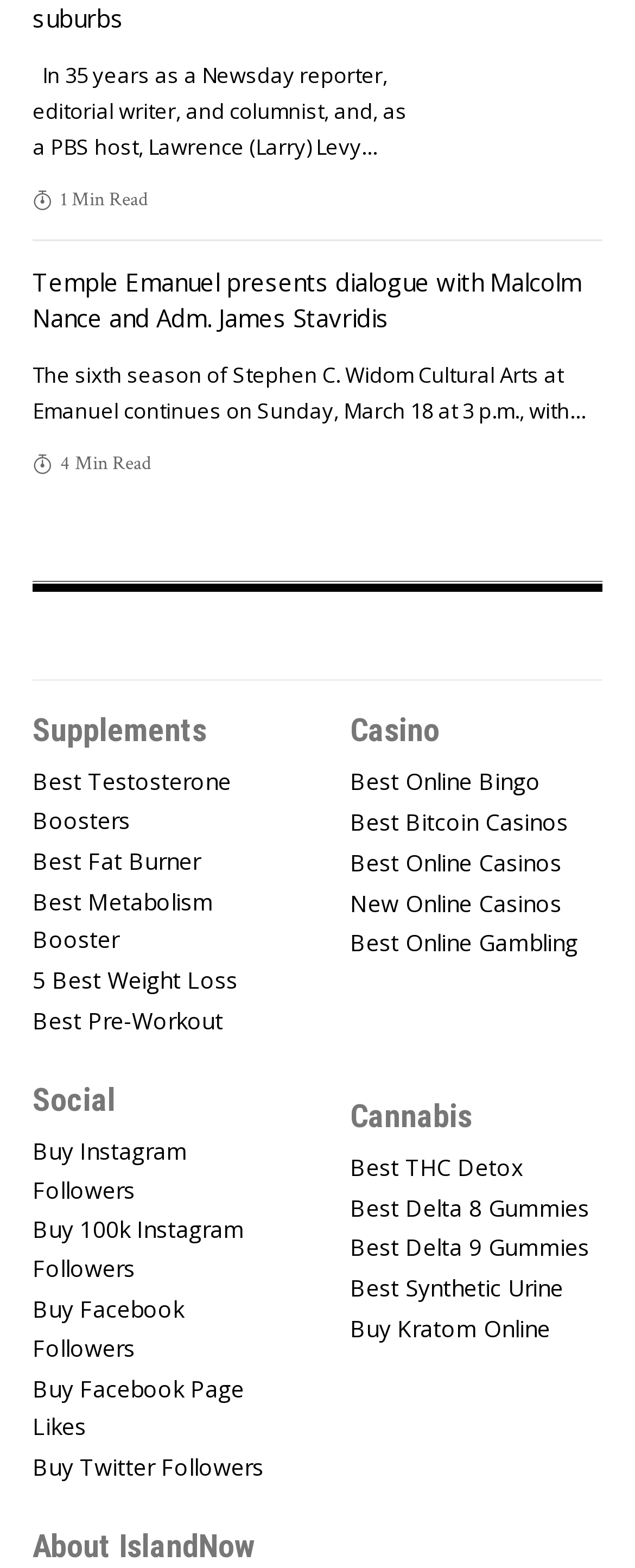Please determine the bounding box coordinates of the element to click on in order to accomplish the following task: "Learn about the Best Online Bingo casinos". Ensure the coordinates are four float numbers ranging from 0 to 1, i.e., [left, top, right, bottom].

[0.551, 0.486, 0.949, 0.516]